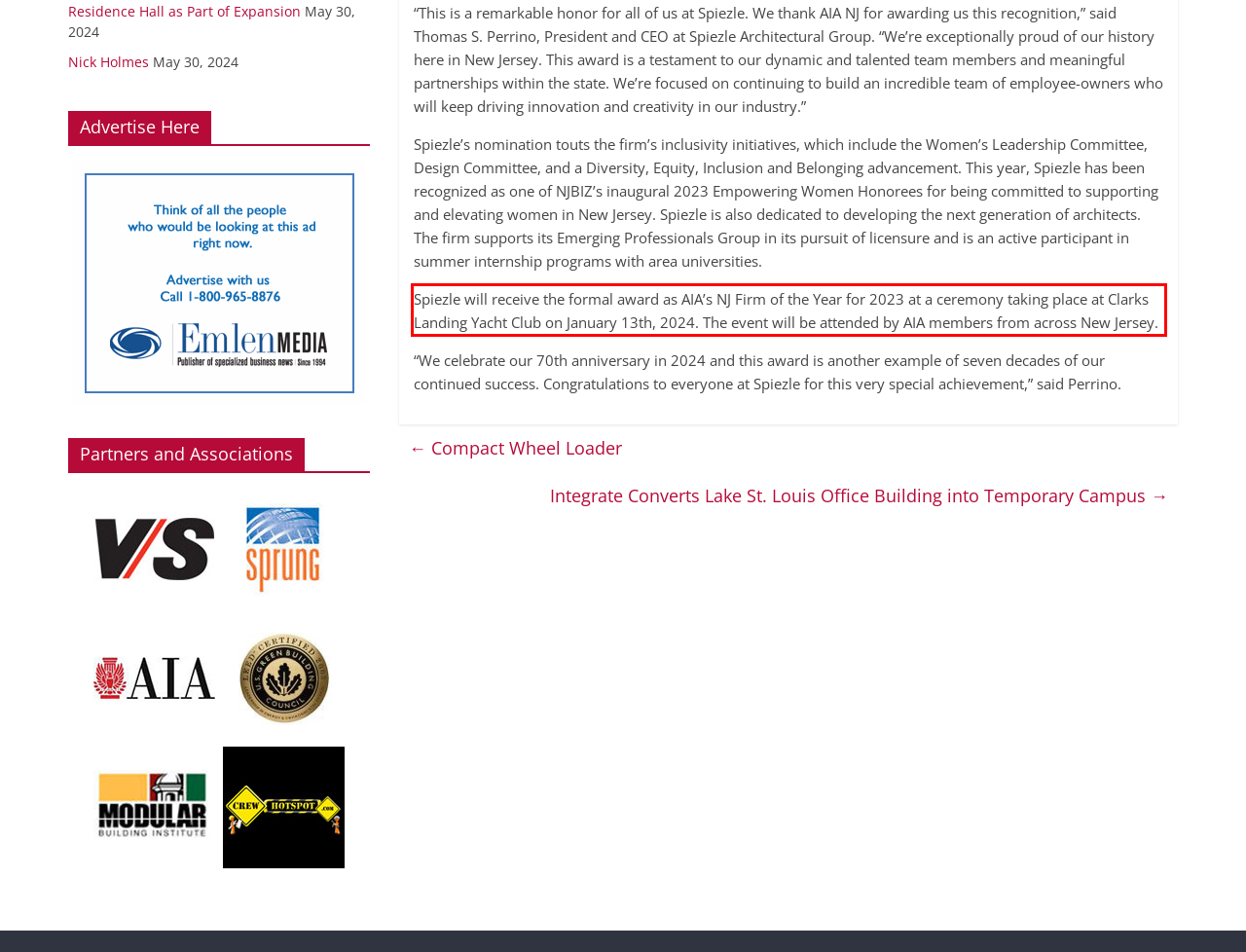Identify the red bounding box in the webpage screenshot and perform OCR to generate the text content enclosed.

Spiezle will receive the formal award as AIA’s NJ Firm of the Year for 2023 at a ceremony taking place at Clarks Landing Yacht Club on January 13th, 2024. The event will be attended by AIA members from across New Jersey.